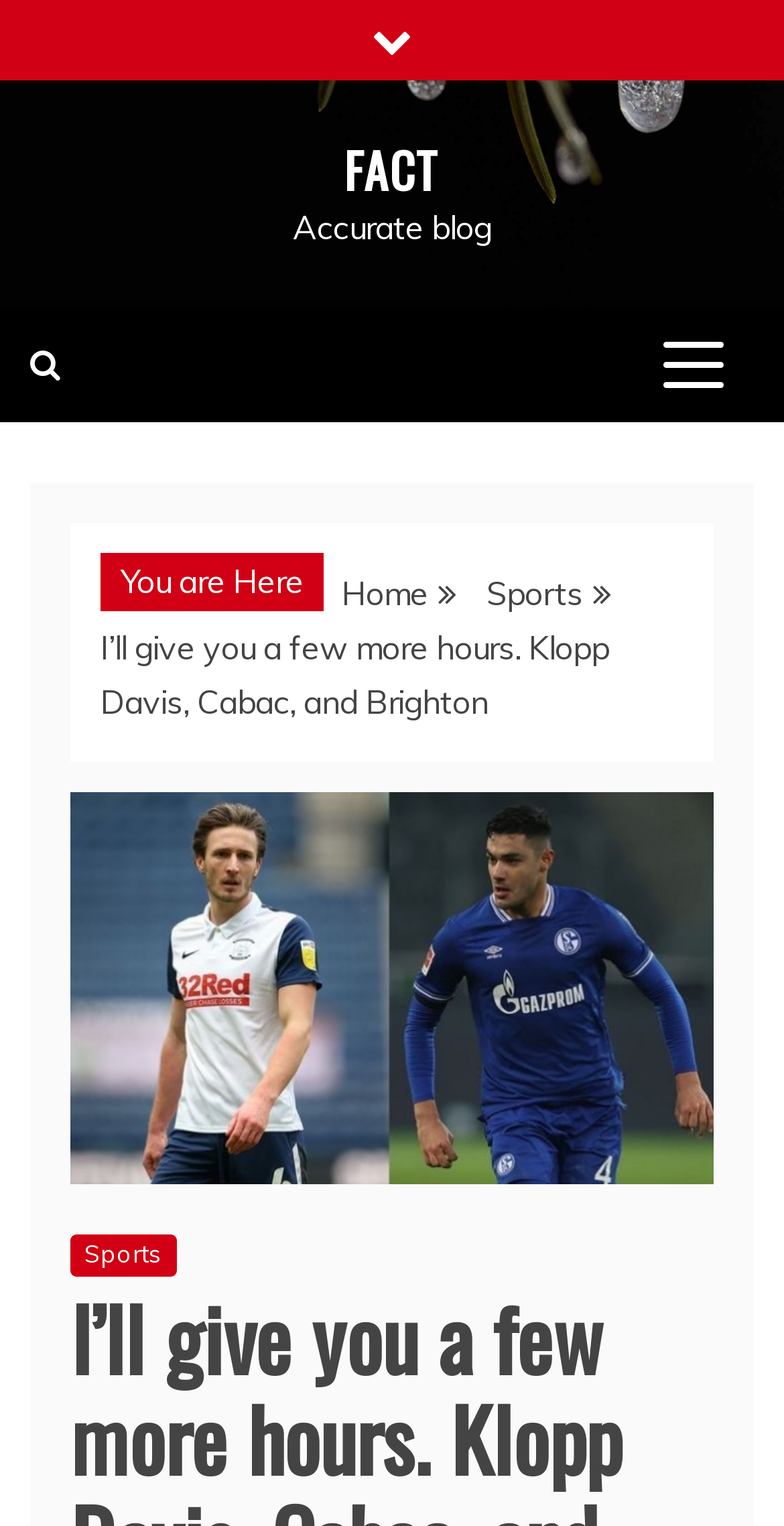Please provide the bounding box coordinates for the UI element as described: "Sports". The coordinates must be four floats between 0 and 1, represented as [left, top, right, bottom].

[0.621, 0.375, 0.744, 0.402]